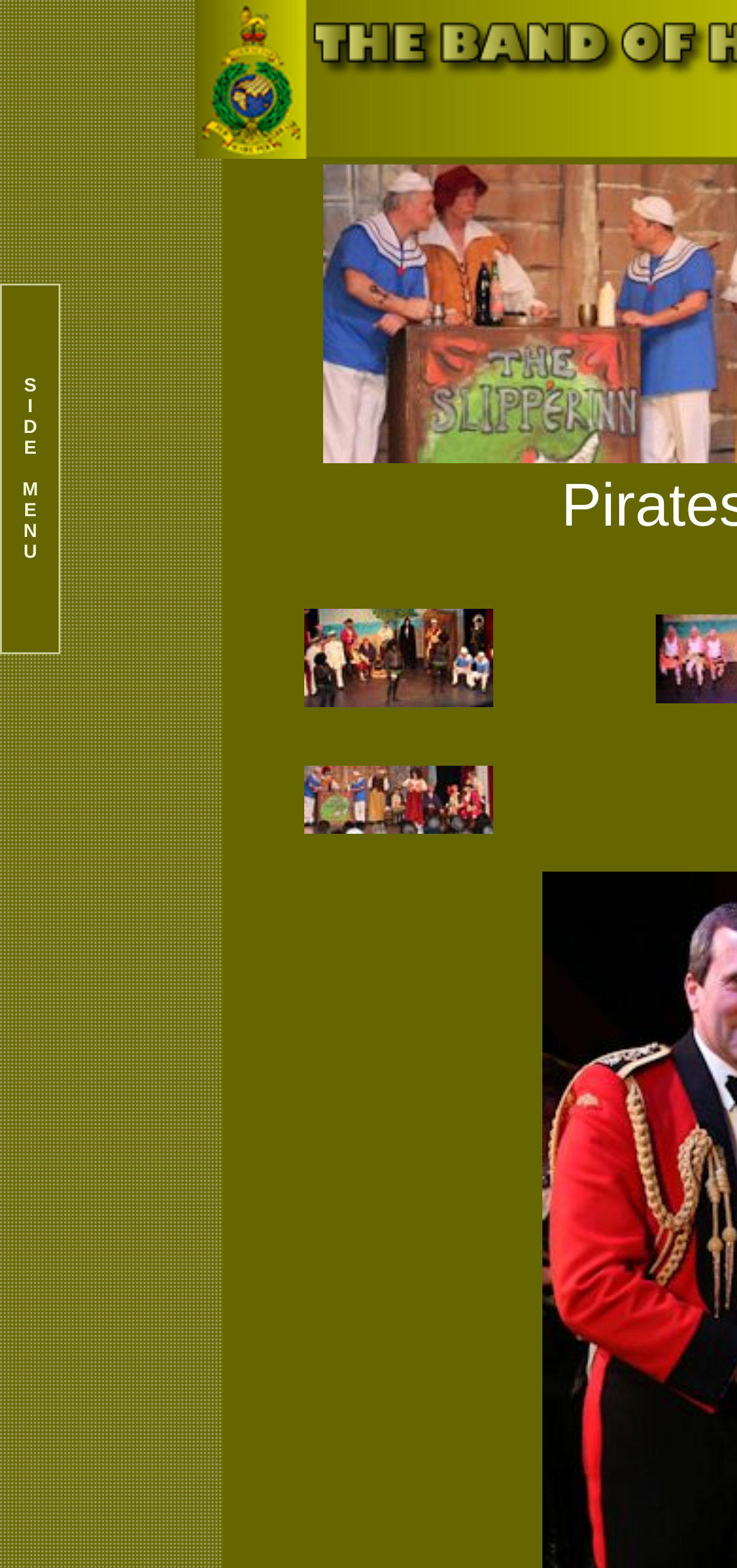How many grid cells are in the side menu?
Please respond to the question with a detailed and informative answer.

The side menu has a gridcell element with ID 162, which contains five StaticText elements with IDs 231, 234, 236, 238, and 240. These text elements likely represent individual grid cells in the side menu.